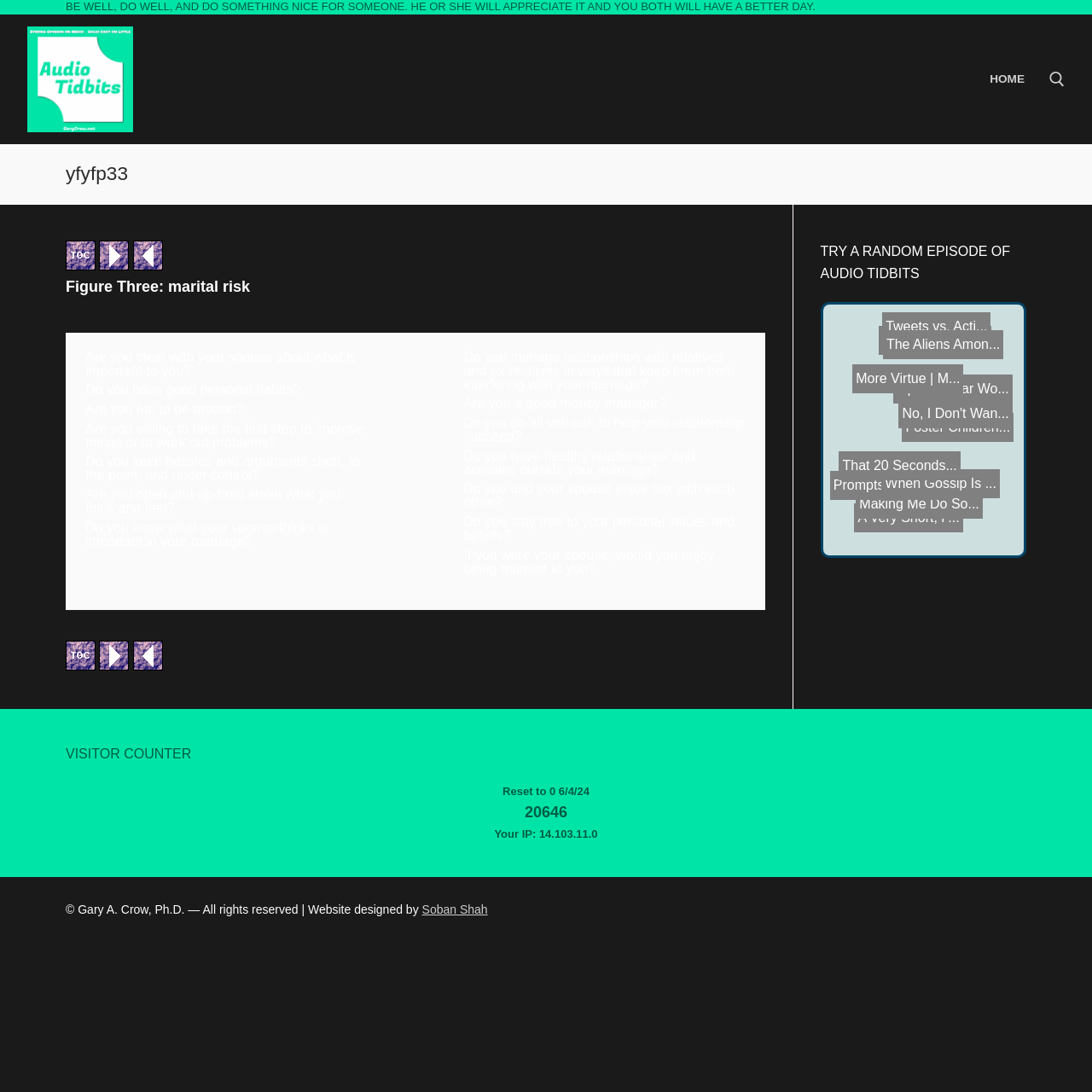Provide a thorough description of the webpage you see.

The webpage is titled "yfyfp33 – Audio Tidbits" and has a prominent quote at the top, "BE WELL, DO WELL, AND DO SOMETHING NICE FOR SOMEONE. HE OR SHE WILL APPRECIATE IT AND YOU BOTH WILL HAVE A BETTER DAY." Below the quote, there is a link to "Audio Tidbits" with an accompanying image.

The top navigation bar has links to "HOME" and a search tool. The search tool is accompanied by a search box and a submit button. 

The main content area is divided into two sections. The left section has an article with a heading "Figure Three: marital risk" and a table with several rows and columns. The table contains text about marital relationships, personal habits, and communication.

Below the table, there are links to "TOC", "Next", and "Previous" with accompanying images. These links are repeated at the bottom of the article.

The right section has a heading "TRY A RANDOM EPISODE OF AUDIO TIDBITS" and lists several links to audio episodes with titles such as "Foster Children...", "Tips and Ear Wo...", and "When Gossip Is...".

At the bottom of the page, there is a section with a heading "VISITOR COUNTER" that displays the visitor count and IP address. There is also a copyright notice and a link to the website designer, Soban Shah.